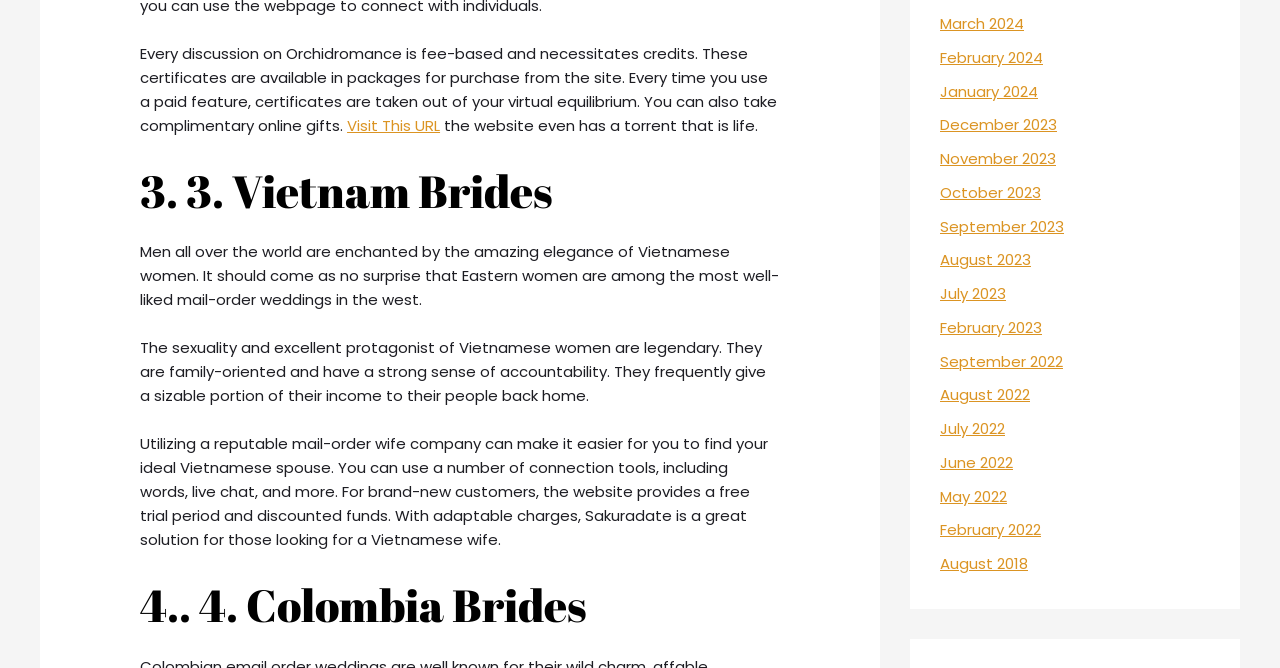Identify the bounding box coordinates of the clickable region necessary to fulfill the following instruction: "Check the archive for March 2024". The bounding box coordinates should be four float numbers between 0 and 1, i.e., [left, top, right, bottom].

[0.734, 0.019, 0.8, 0.051]